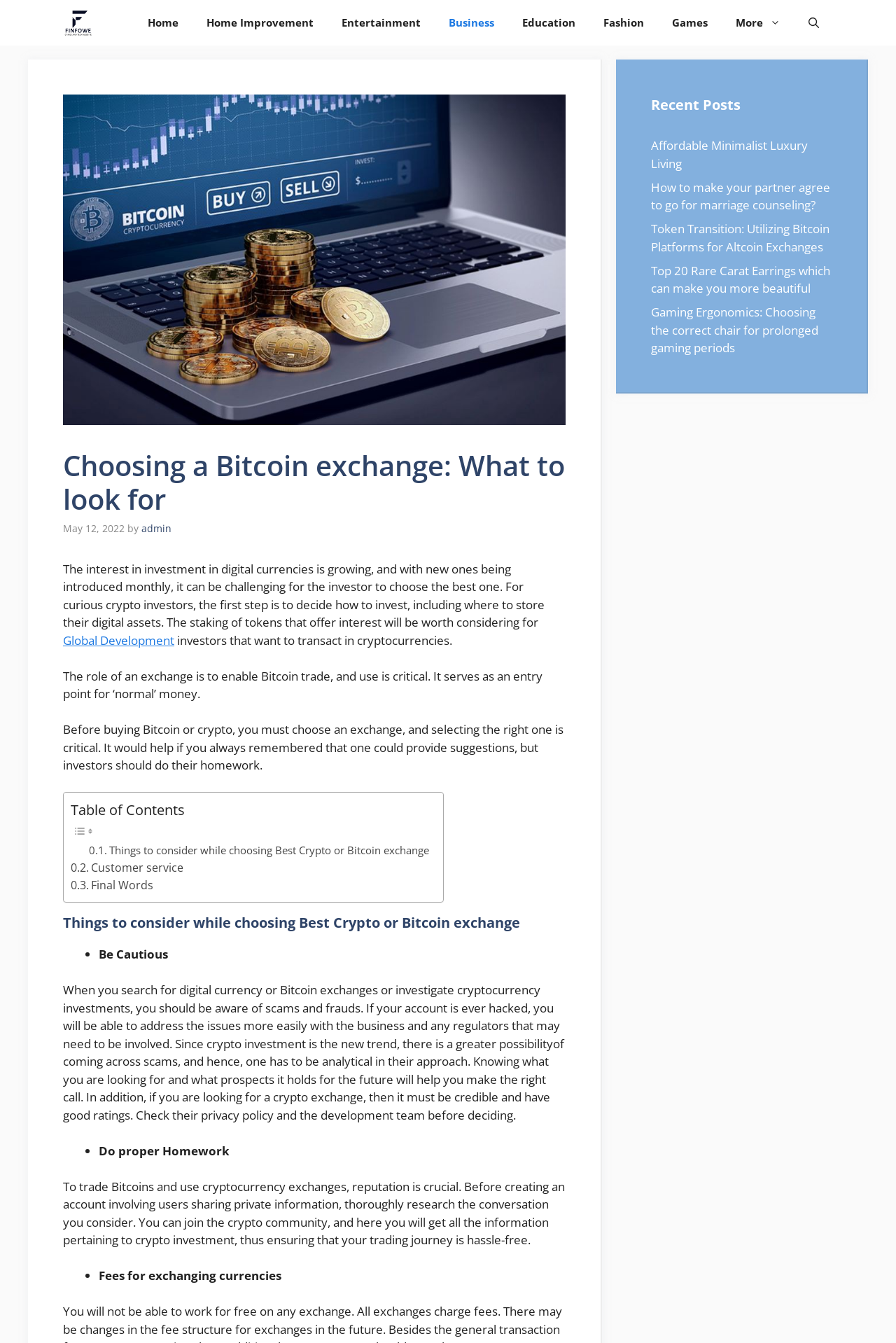What is the importance of fees for exchanging currencies in cryptocurrency exchanges?
Provide an in-depth and detailed explanation in response to the question.

The webpage highlights the importance of considering fees for exchanging currencies when choosing a cryptocurrency exchange. Investors should be aware of the fees associated with exchanging currencies to make informed decisions.